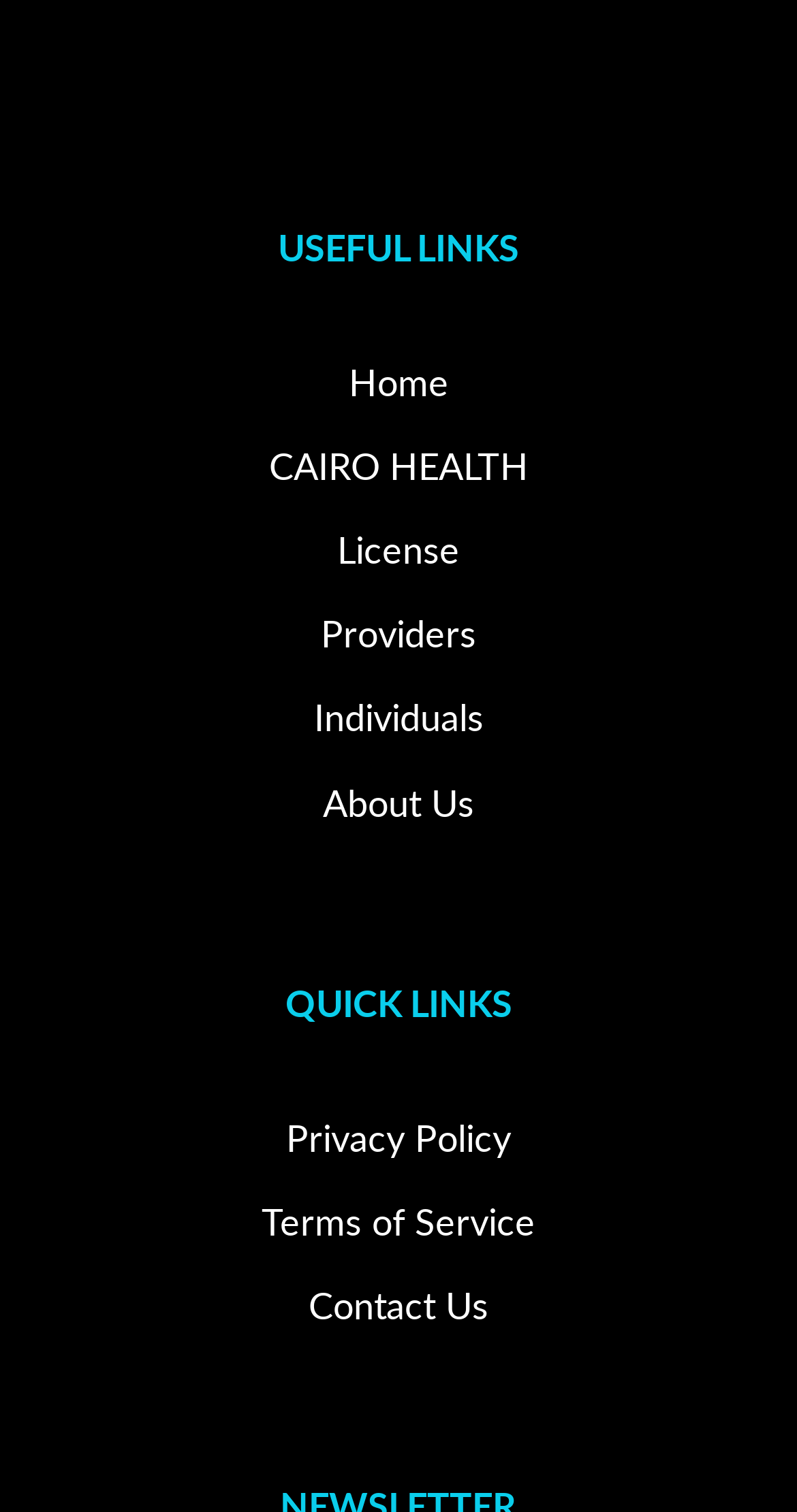Determine the bounding box coordinates of the clickable element to complete this instruction: "view CAIRO HEALTH". Provide the coordinates in the format of four float numbers between 0 and 1, [left, top, right, bottom].

[0.337, 0.291, 0.663, 0.324]